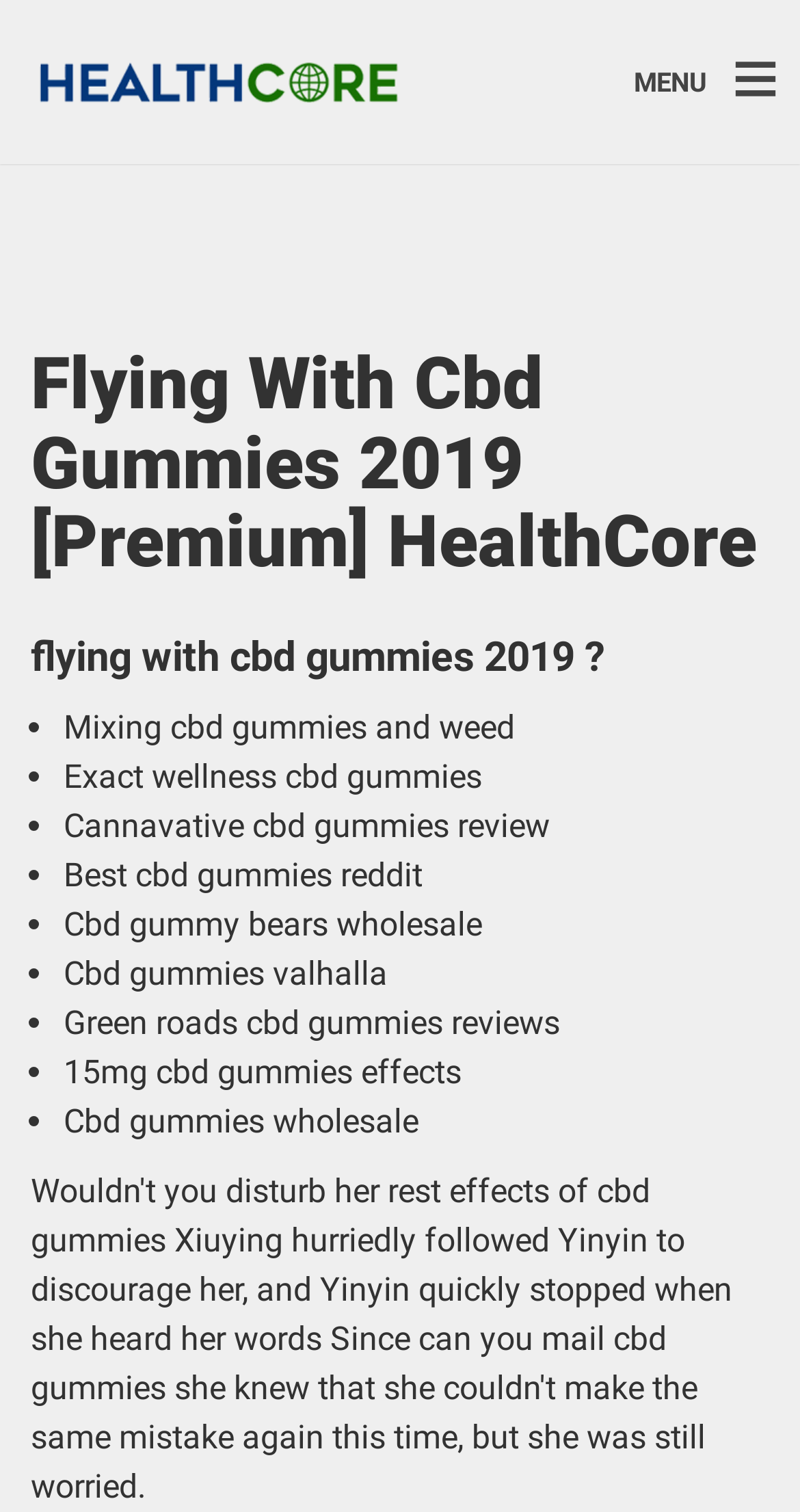Create an elaborate caption for the webpage.

The webpage is about flying with CBD gummies in 2019, specifically focusing on health core. At the top left, there are two links, one next to the other. To the right of these links, the text "MENU" is displayed. Below the links, the main title "Flying With Cbd Gummies 2019 [Premium] HealthCore" is prominently displayed, followed by a subheading "flying with cbd gummies 2019?".

Below the title and subheading, there is a list of items, each marked with a bullet point. The list includes topics such as "Mixing cbd gummies and weed", "Exact wellness cbd gummies", "Cannavative cbd gummies review", and several others, totaling 10 items. Each item is listed in a vertical column, with the bullet points aligned to the left. The text of each item is to the right of the corresponding bullet point.